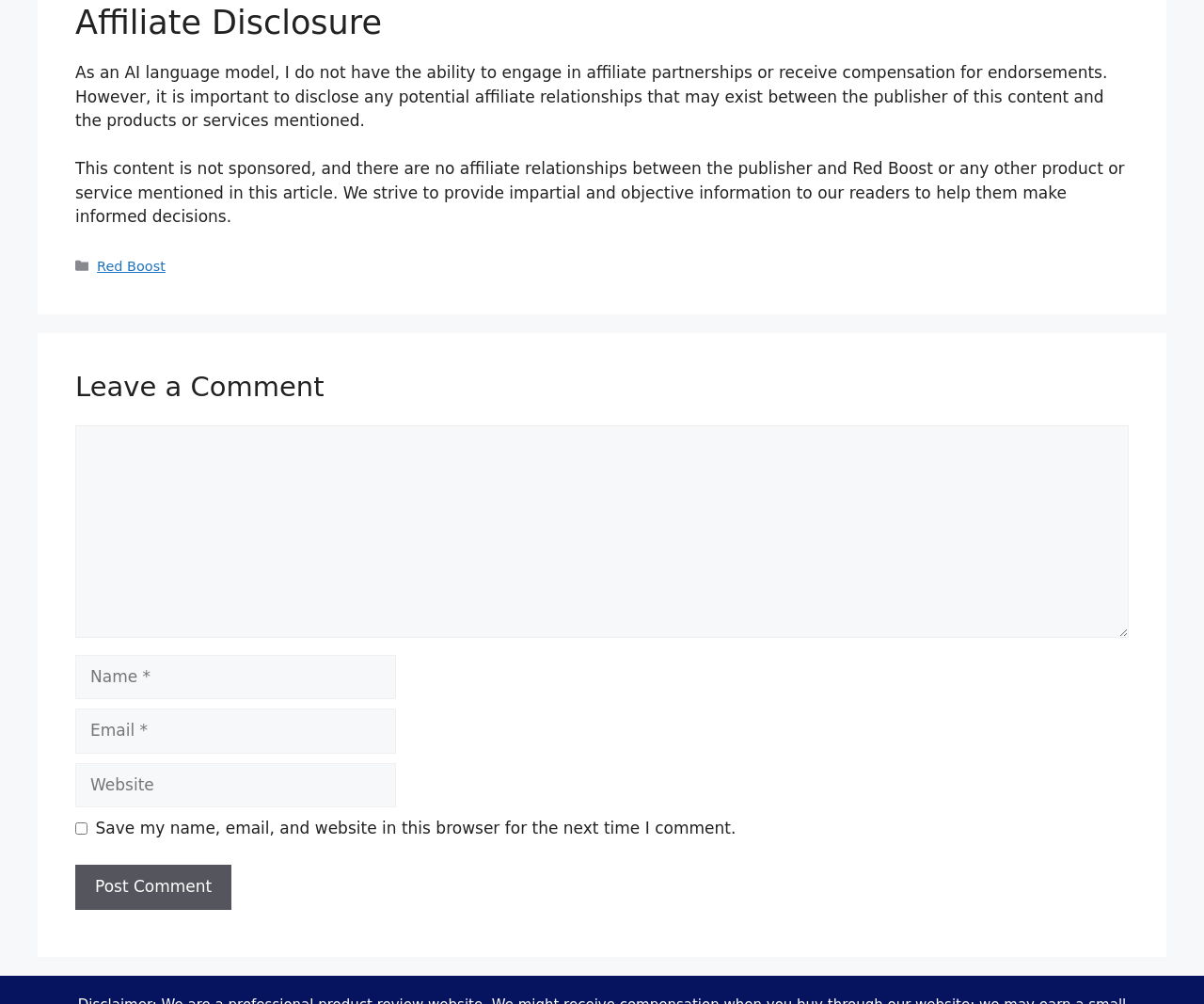What is the topic of the article?
Please look at the screenshot and answer using one word or phrase.

Red Boost